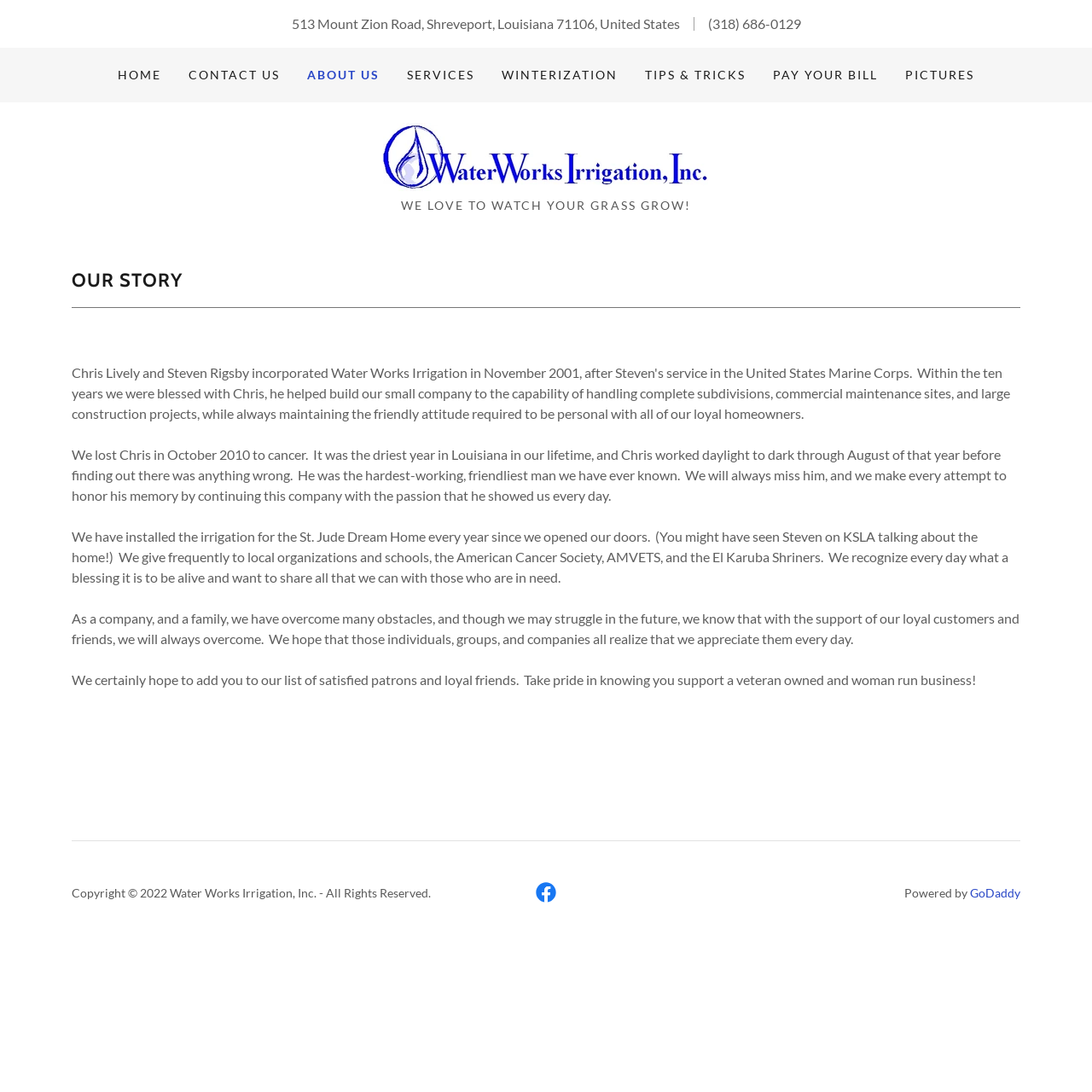What is the name of the company?
Look at the image and answer the question with a single word or phrase.

Water Works Irrigation, Inc.